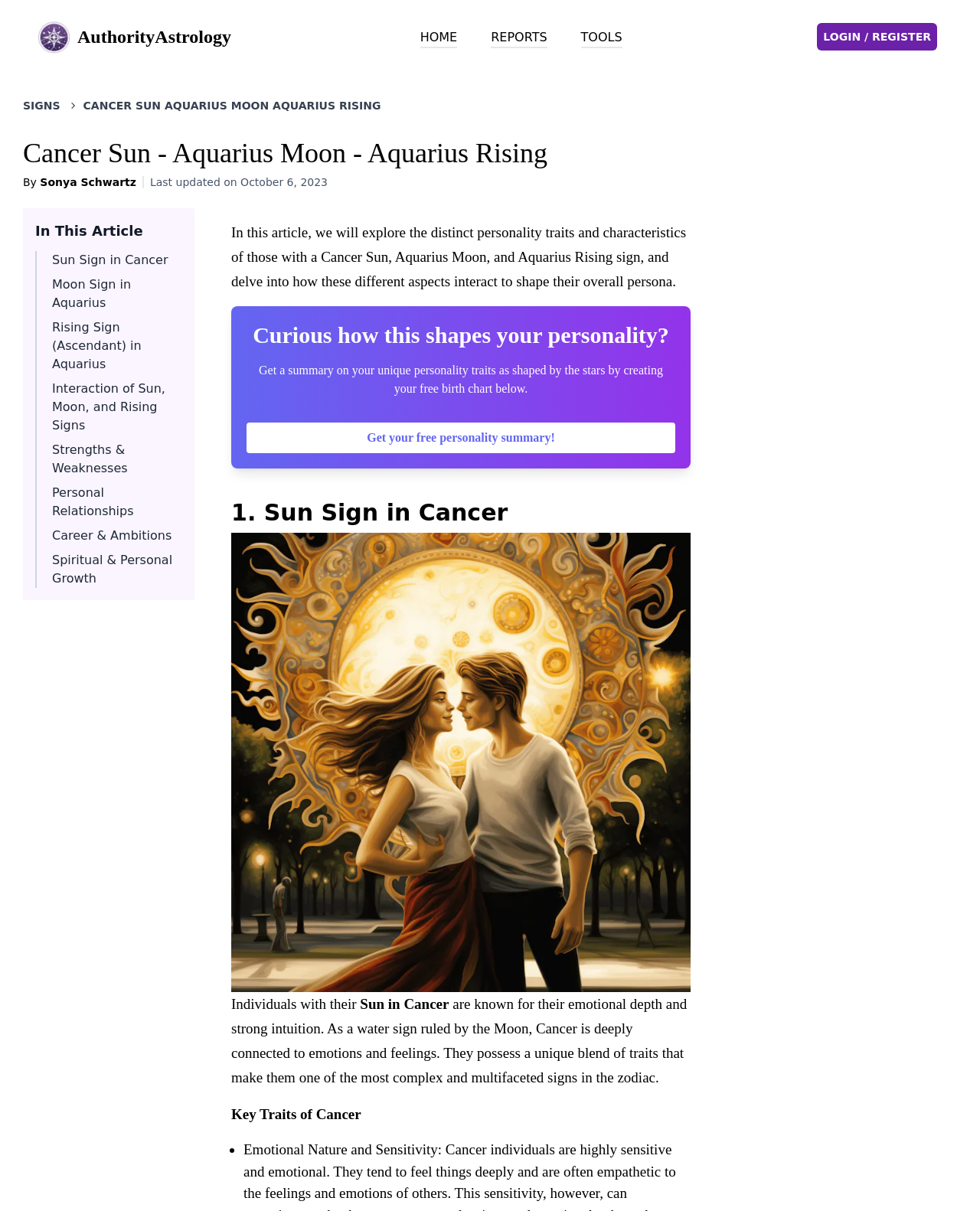Please identify the bounding box coordinates of the clickable area that will allow you to execute the instruction: "Click the 'Submit' button".

None